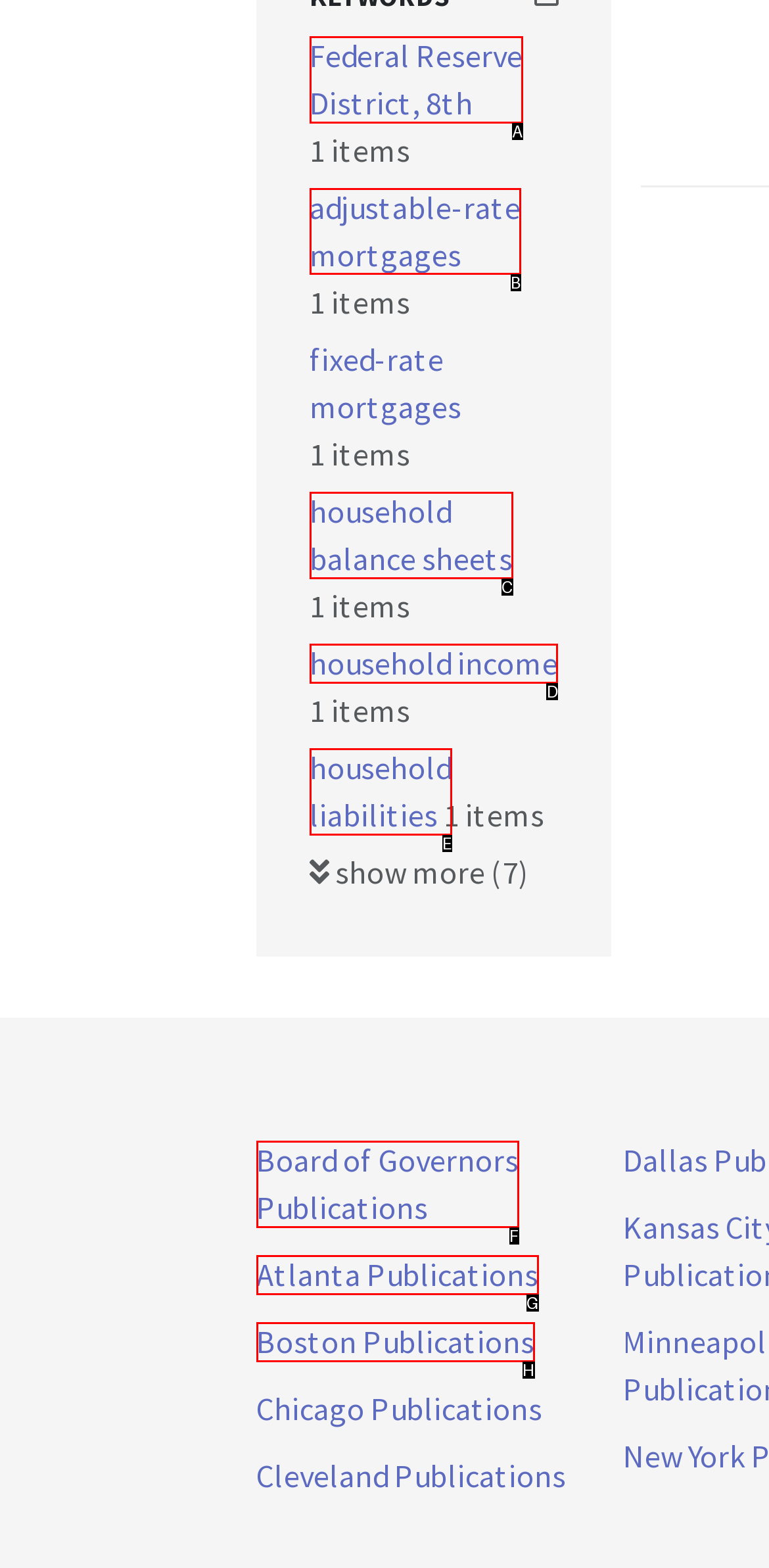Determine the letter of the UI element that you need to click to perform the task: explore adjustable-rate mortgages.
Provide your answer with the appropriate option's letter.

B